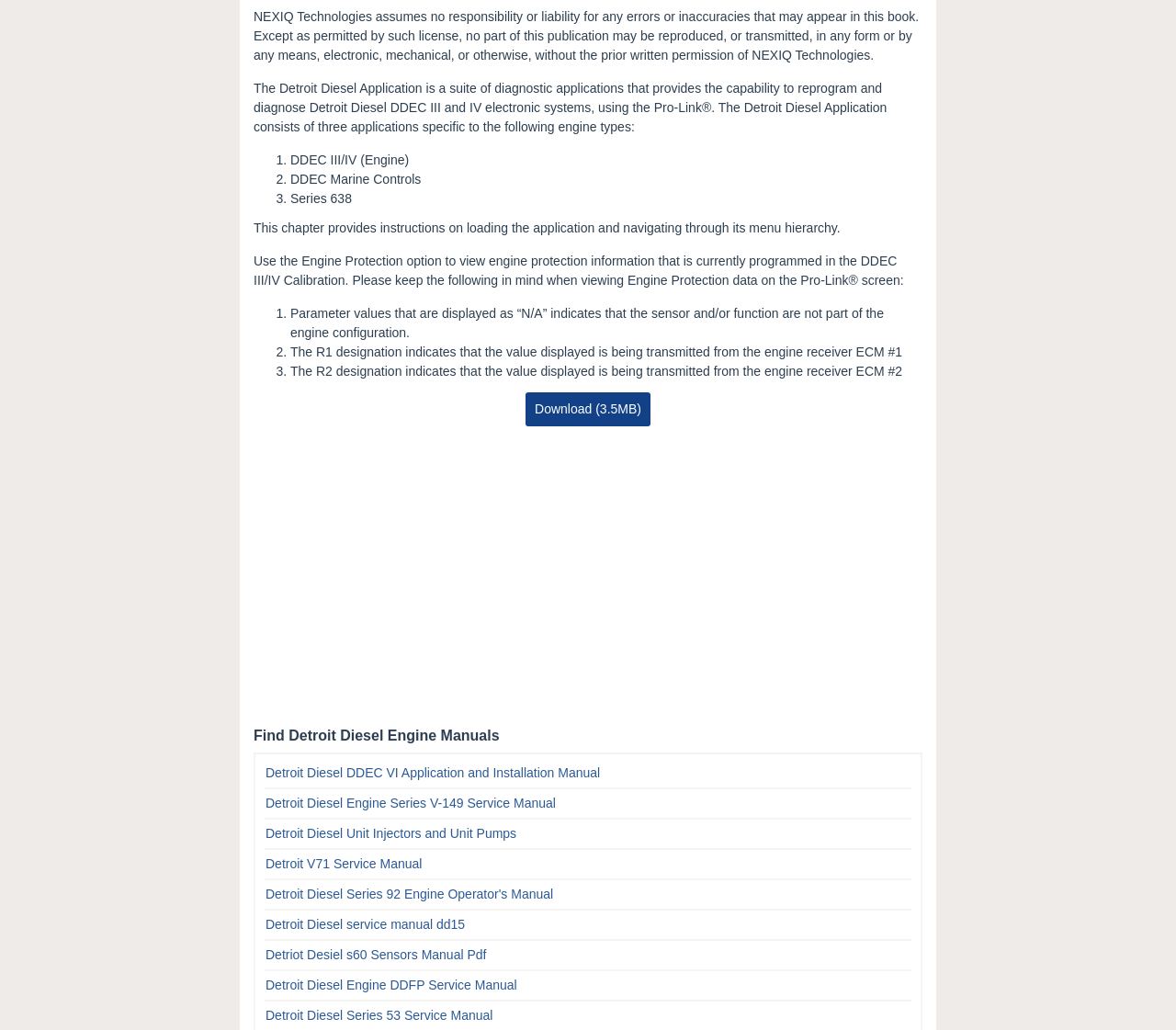Please give a short response to the question using one word or a phrase:
What is the purpose of the Engine Protection option?

View engine protection information